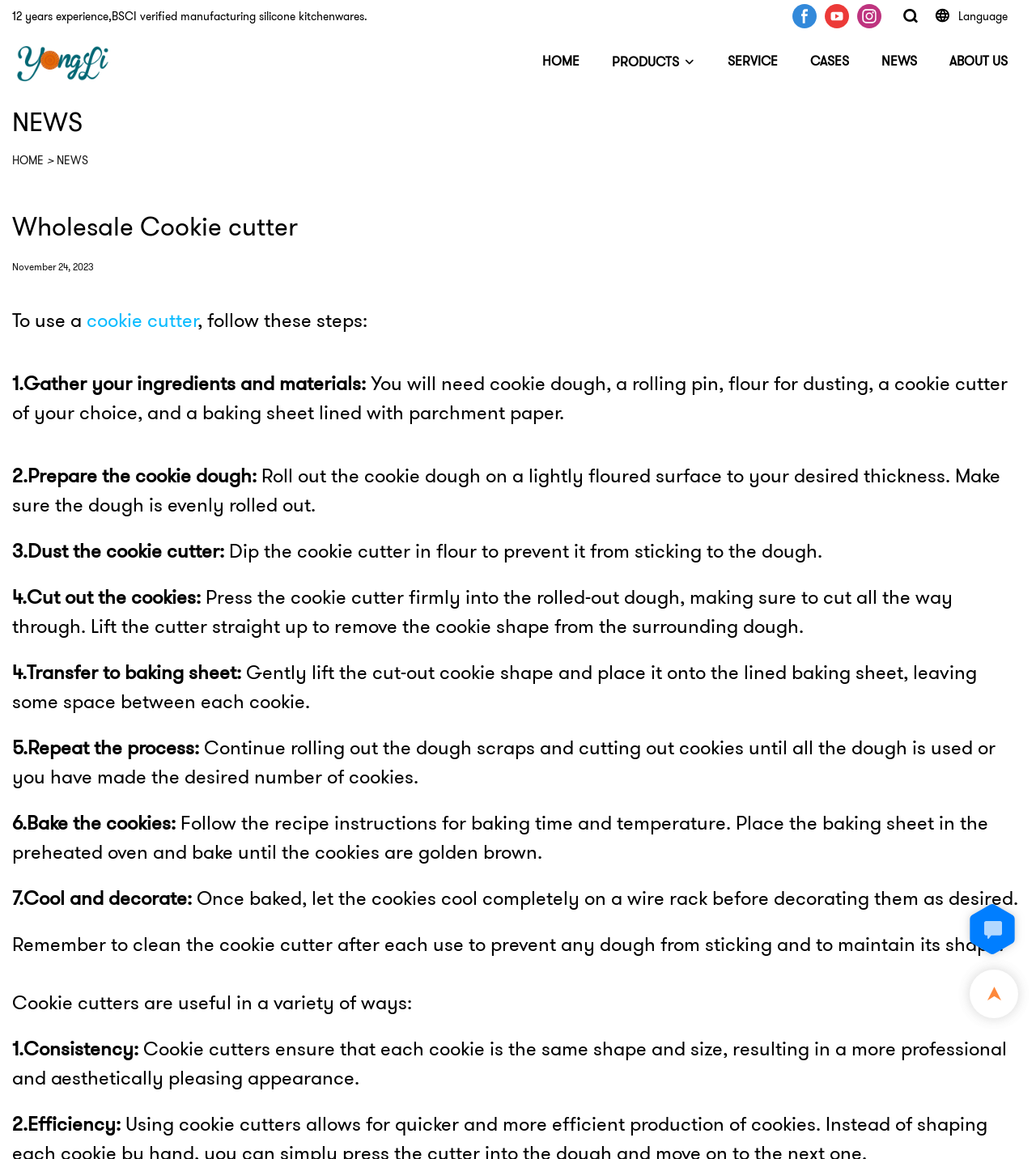Locate the bounding box coordinates of the item that should be clicked to fulfill the instruction: "Learn how to use a cookie cutter".

[0.084, 0.265, 0.191, 0.288]